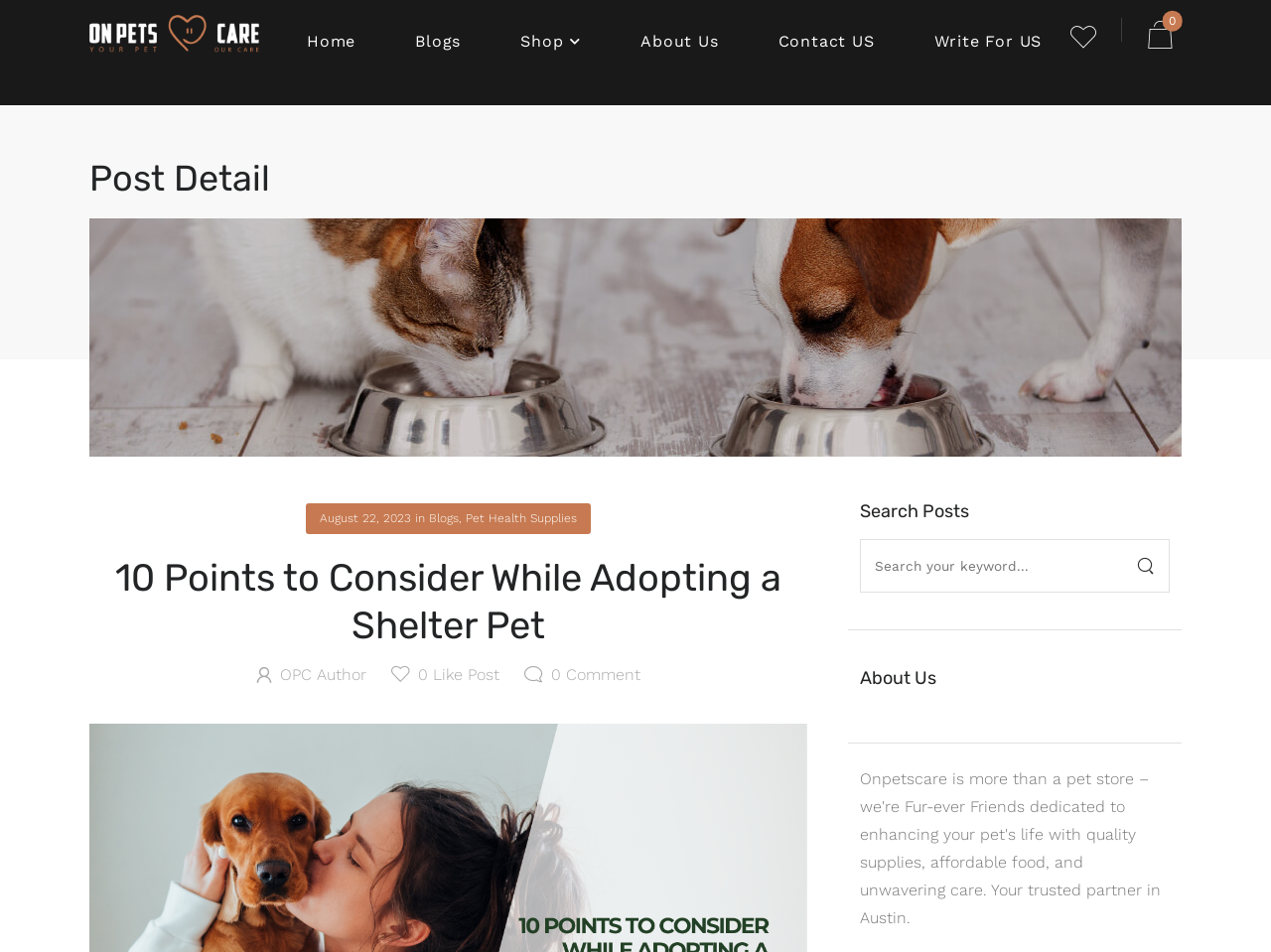Examine the screenshot and answer the question in as much detail as possible: What is the category of the current blog post?

I found the answer by looking at the link 'Pet Health Supplies' on the webpage. This link is likely the category of the current blog post.